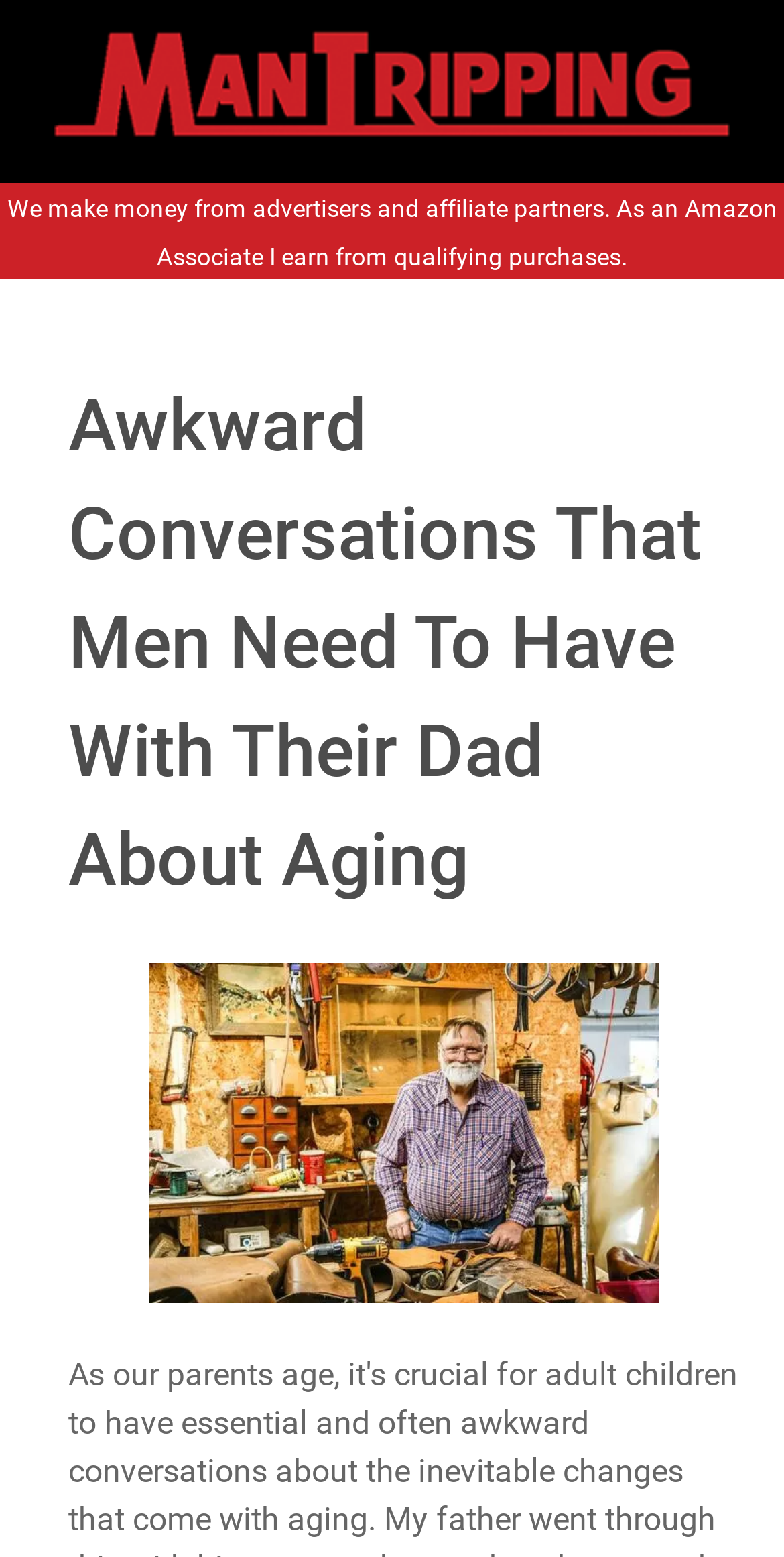Please find and generate the text of the main heading on the webpage.

Awkward Conversations That Men Need To Have With Their Dad About Aging